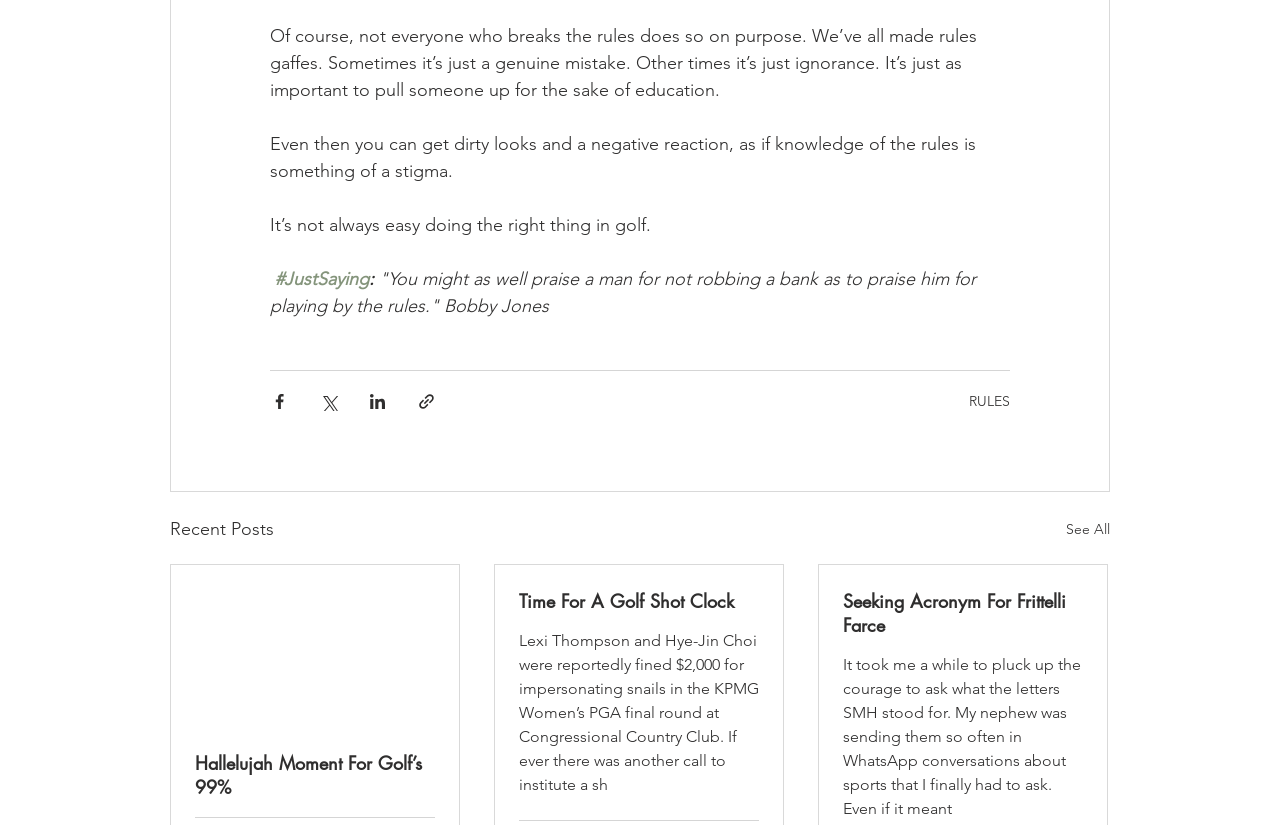What is the topic of the first article?
Could you please answer the question thoroughly and with as much detail as possible?

The first article on the webpage discusses the importance of following golf rules and how it's not always easy to do the right thing in golf. The article starts with a quote from Bobby Jones and shares the author's thoughts on the matter.